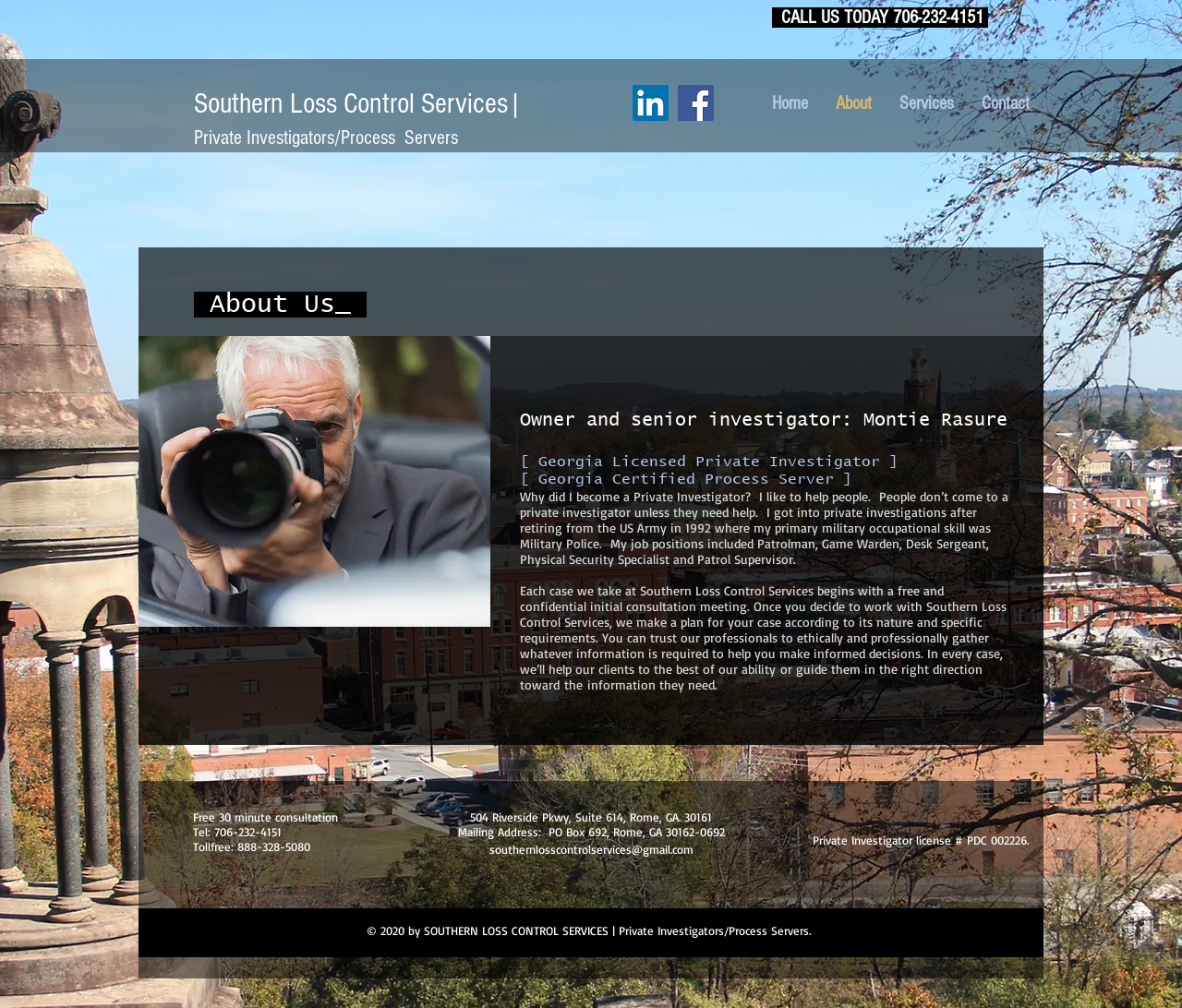Can you find the bounding box coordinates of the area I should click to execute the following instruction: "Click CALL US TODAY"?

[0.605, 0.005, 0.836, 0.029]